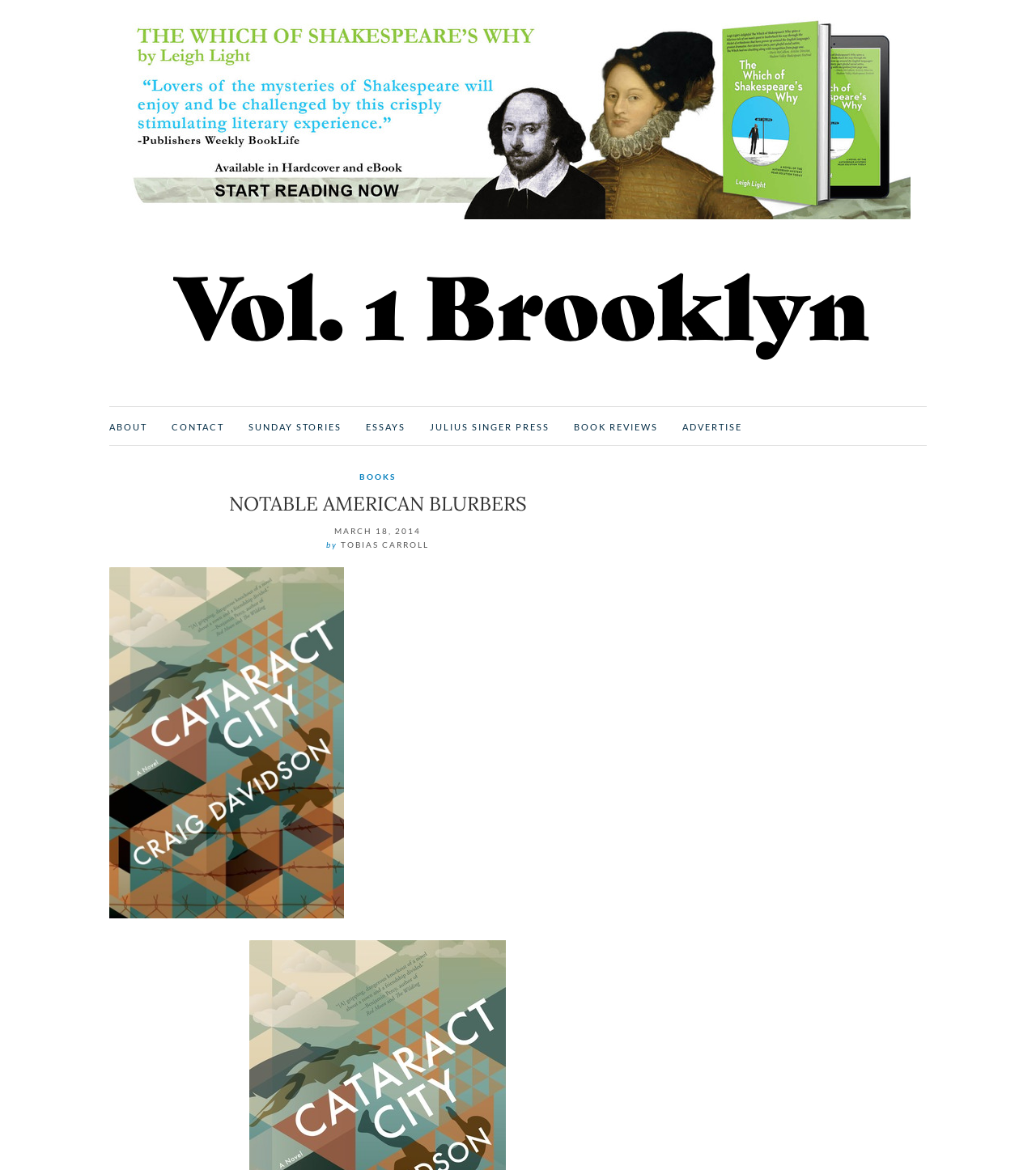Indicate the bounding box coordinates of the element that needs to be clicked to satisfy the following instruction: "go to the ABOUT page". The coordinates should be four float numbers between 0 and 1, i.e., [left, top, right, bottom].

[0.105, 0.359, 0.142, 0.371]